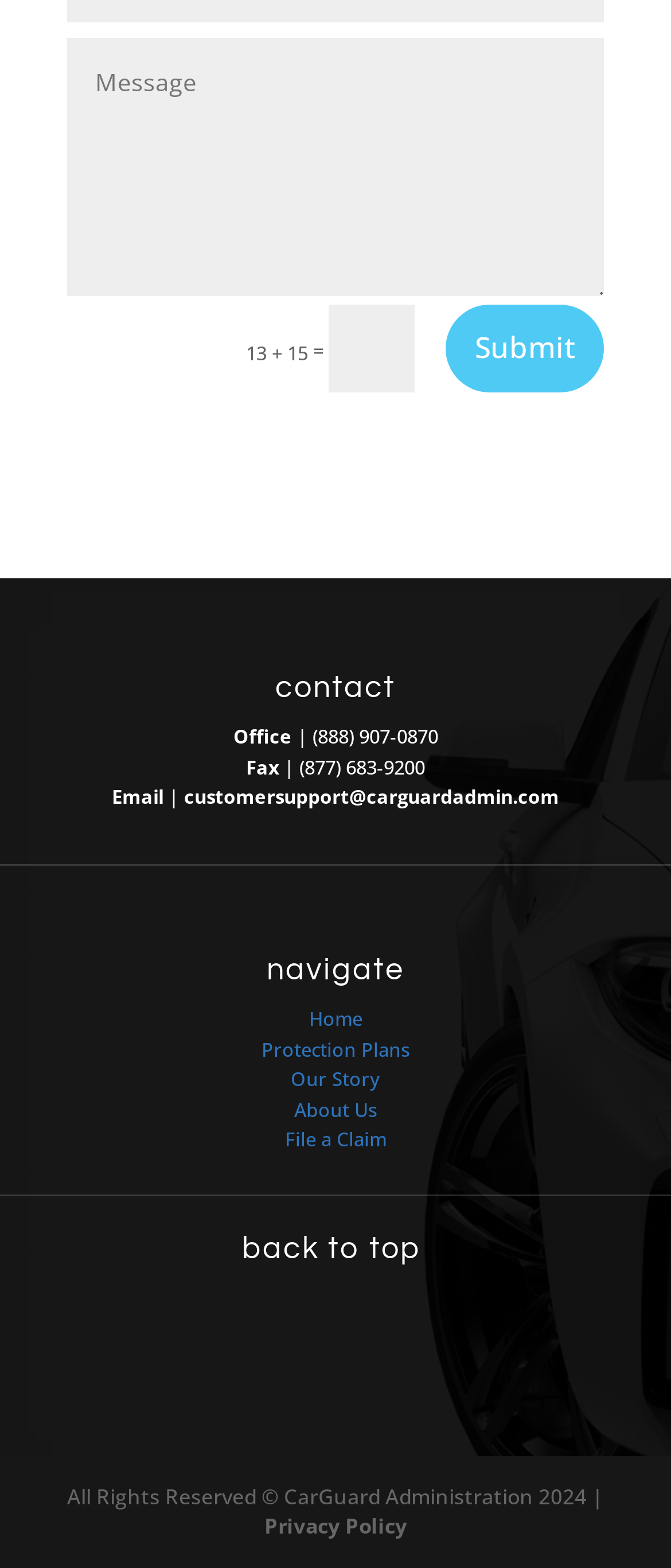Locate the bounding box coordinates of the element I should click to achieve the following instruction: "View Privacy Policy".

[0.394, 0.964, 0.606, 0.983]